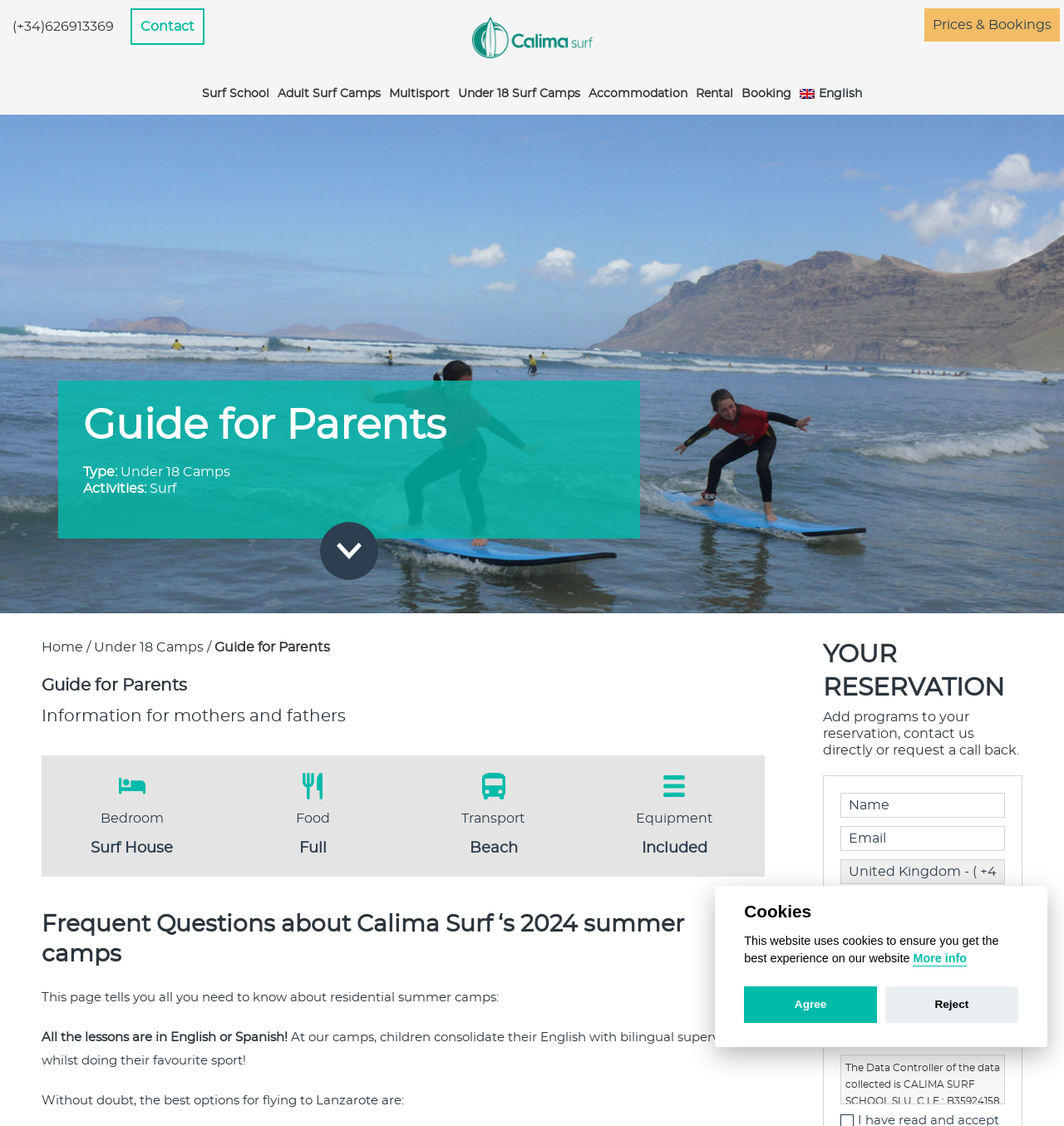What type of camps does Calima Surf School offer?
Answer the question in as much detail as possible.

Based on the webpage content, specifically the heading 'Guide for Parents' and the text 'This page tells you all you need to know about residential summer camps:', it can be inferred that Calima Surf School offers residential summer camps.